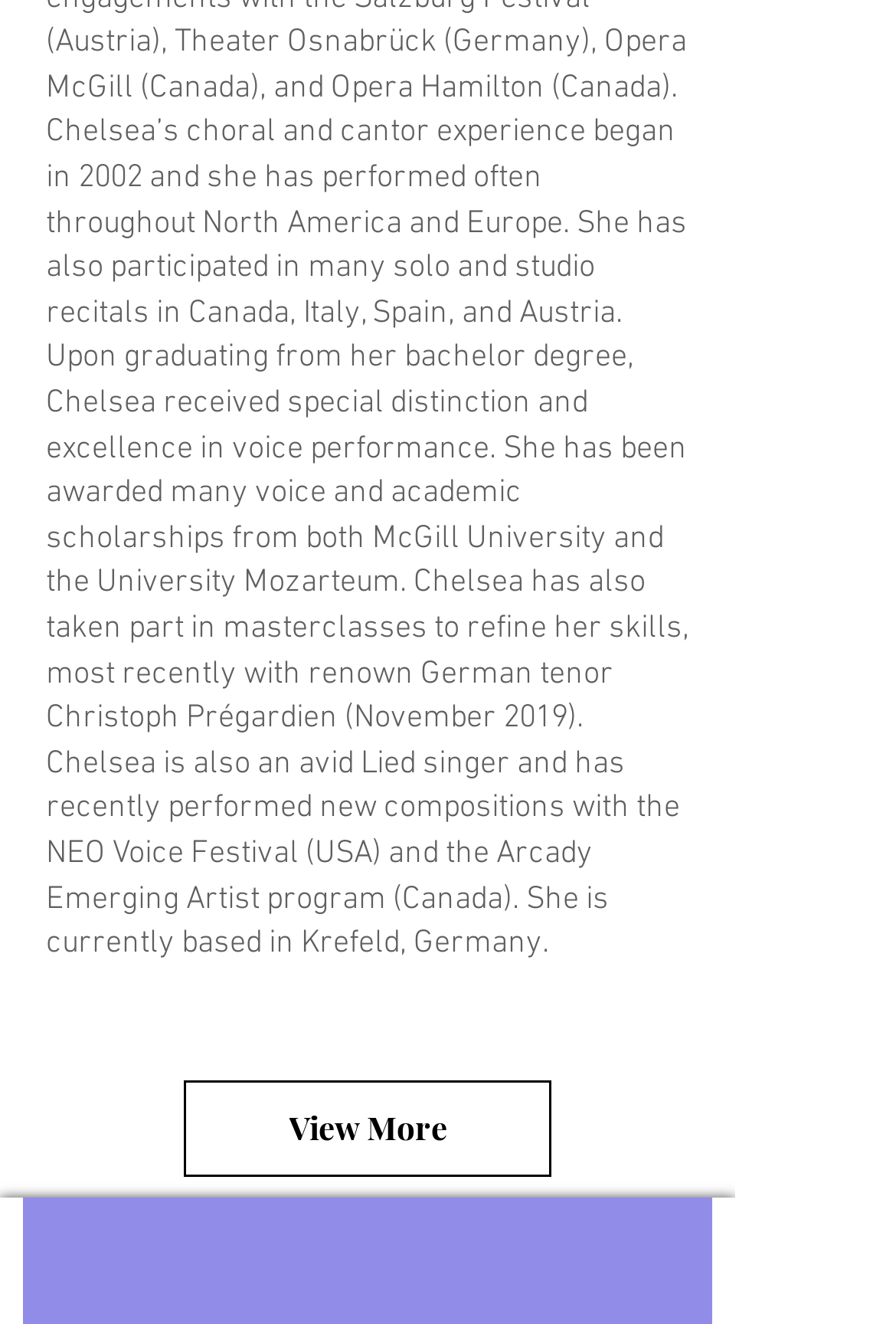Predict the bounding box coordinates of the UI element that matches this description: "View More". The coordinates should be in the format [left, top, right, bottom] with each value between 0 and 1.

[0.205, 0.816, 0.615, 0.889]